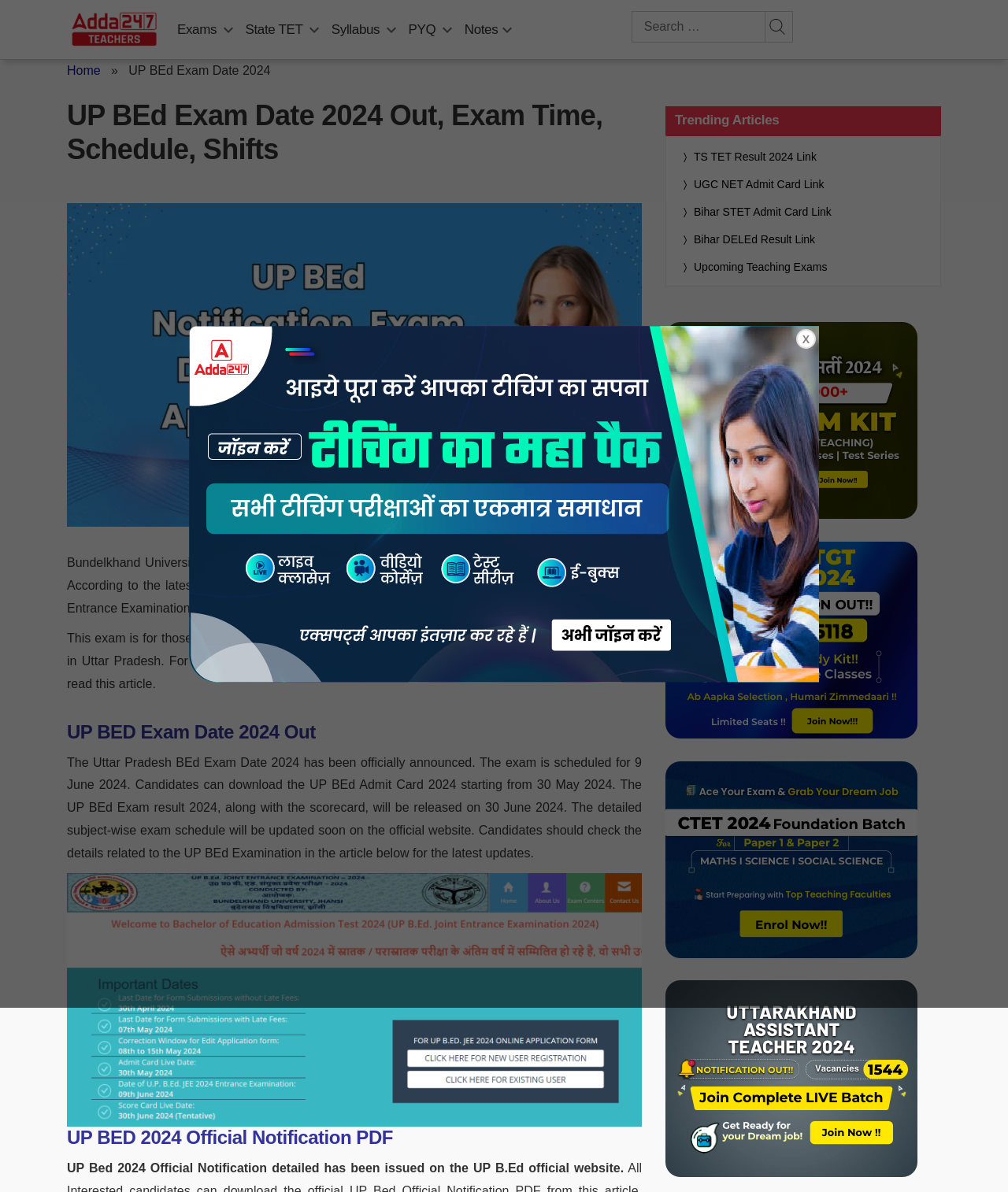Please specify the coordinates of the bounding box for the element that should be clicked to carry out this instruction: "View the NVS Exam information". The coordinates must be four float numbers between 0 and 1, formatted as [left, top, right, bottom].

[0.66, 0.346, 0.91, 0.358]